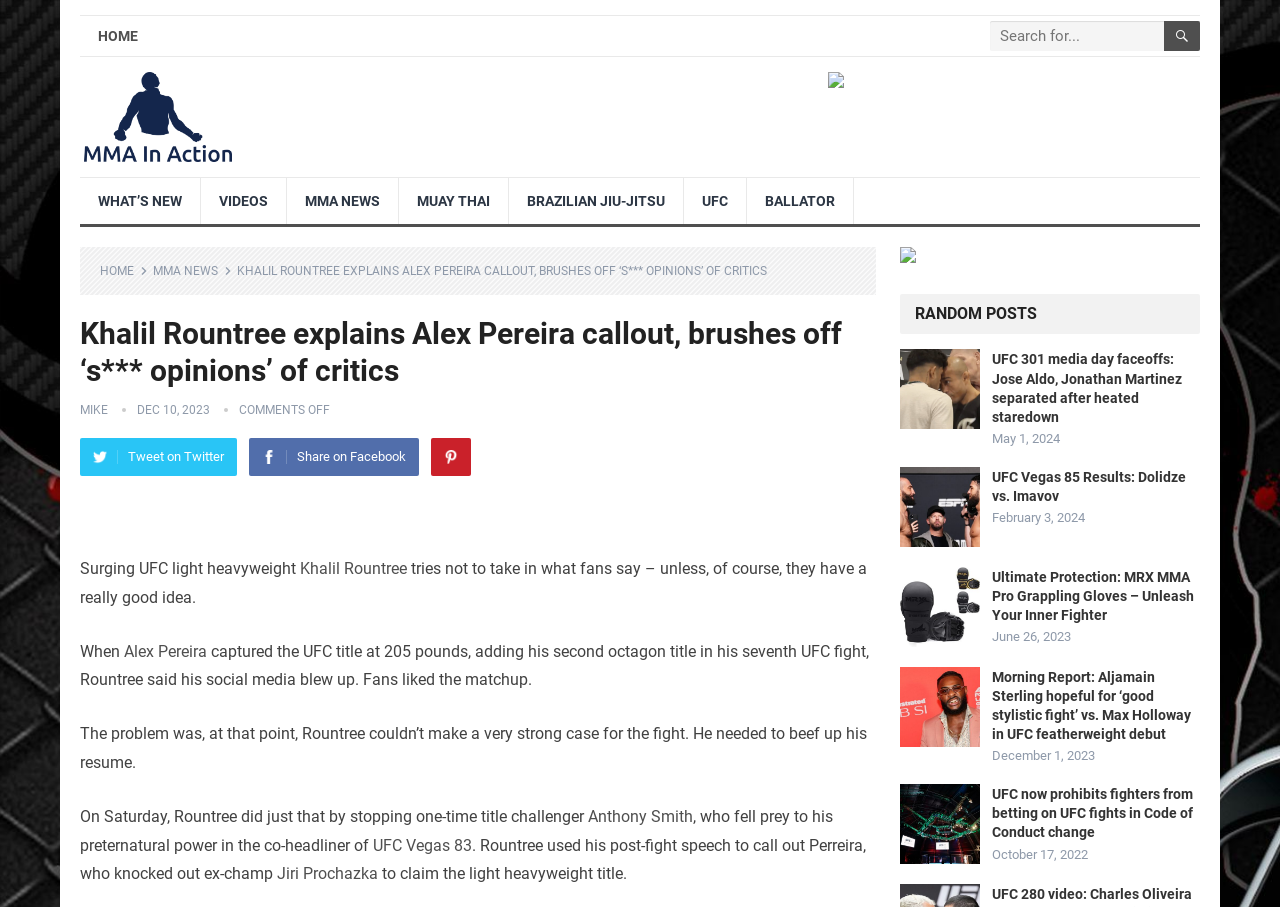Identify the bounding box coordinates of the section to be clicked to complete the task described by the following instruction: "Click on Project Information". The coordinates should be four float numbers between 0 and 1, formatted as [left, top, right, bottom].

None